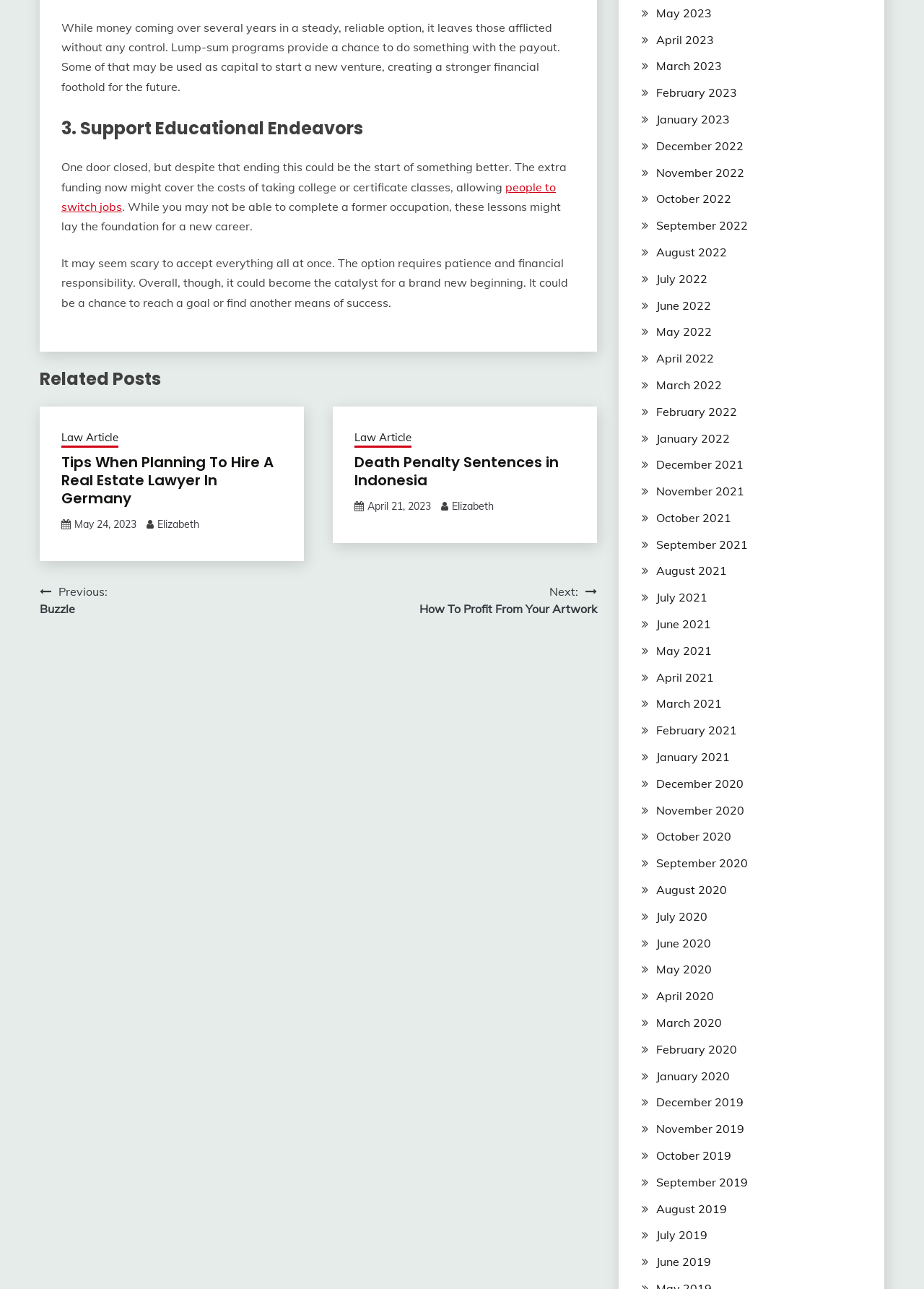What is the author of the article 'Tips When Planning To Hire A Real Estate Lawyer In Germany'?
Give a detailed explanation using the information visible in the image.

The link 'Tips When Planning To Hire A Real Estate Lawyer In Germany' has a corresponding link 'Elizabeth' next to it, which suggests that Elizabeth is the author of the article.